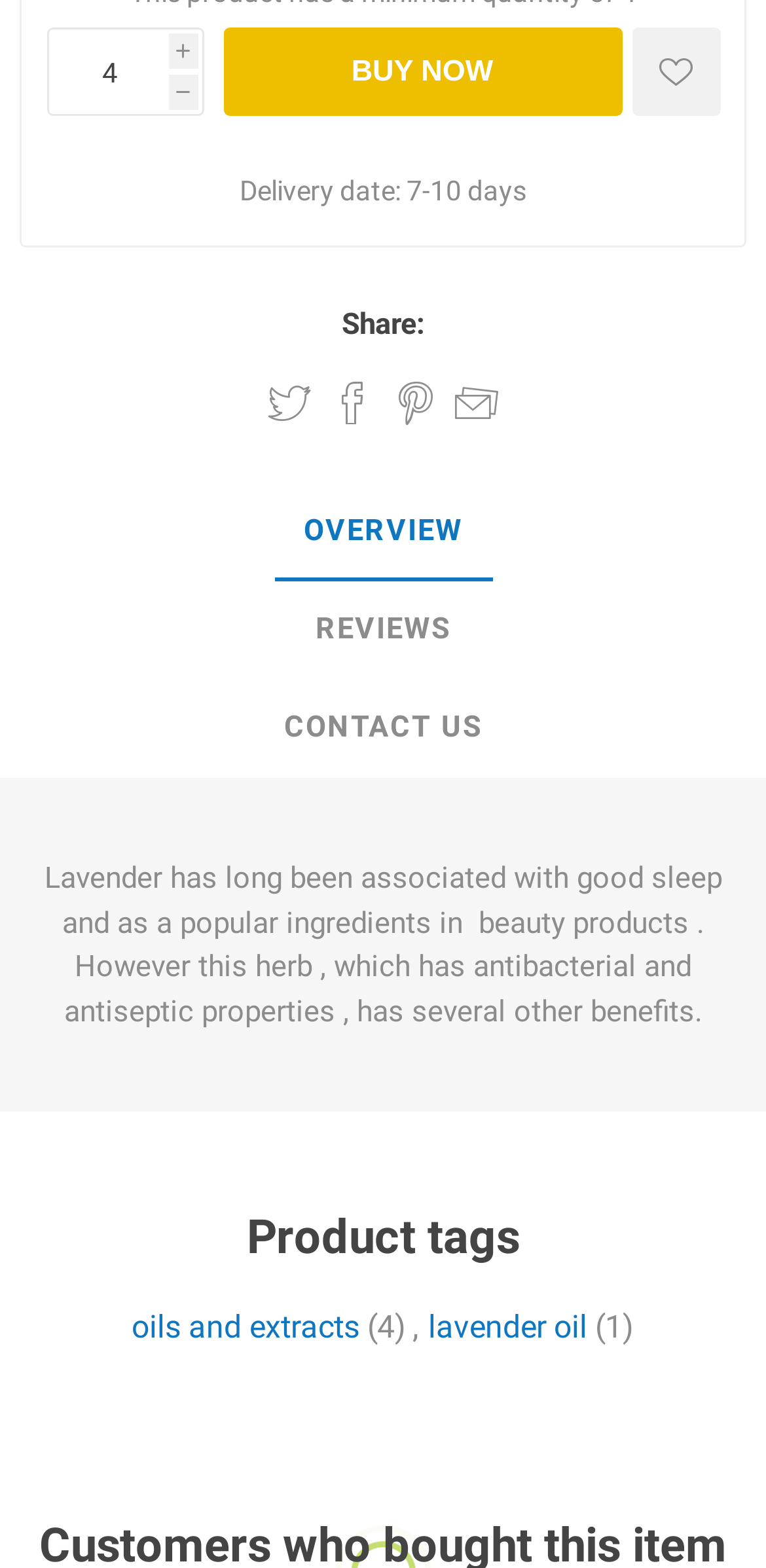What is the minimum delivery time?
Look at the image and provide a detailed response to the question.

The delivery time is mentioned on the webpage as '7-10 days', so the minimum delivery time is 7 days.